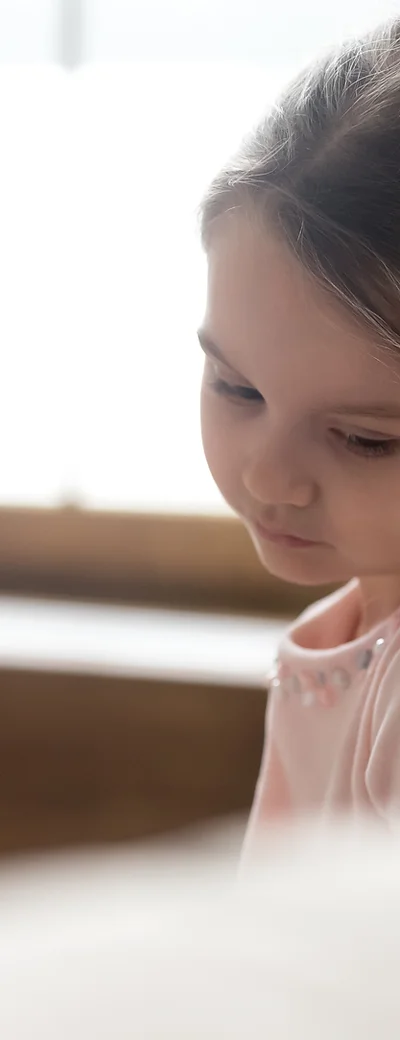What is the girl's facial expression?
Look at the screenshot and give a one-word or phrase answer.

Soft